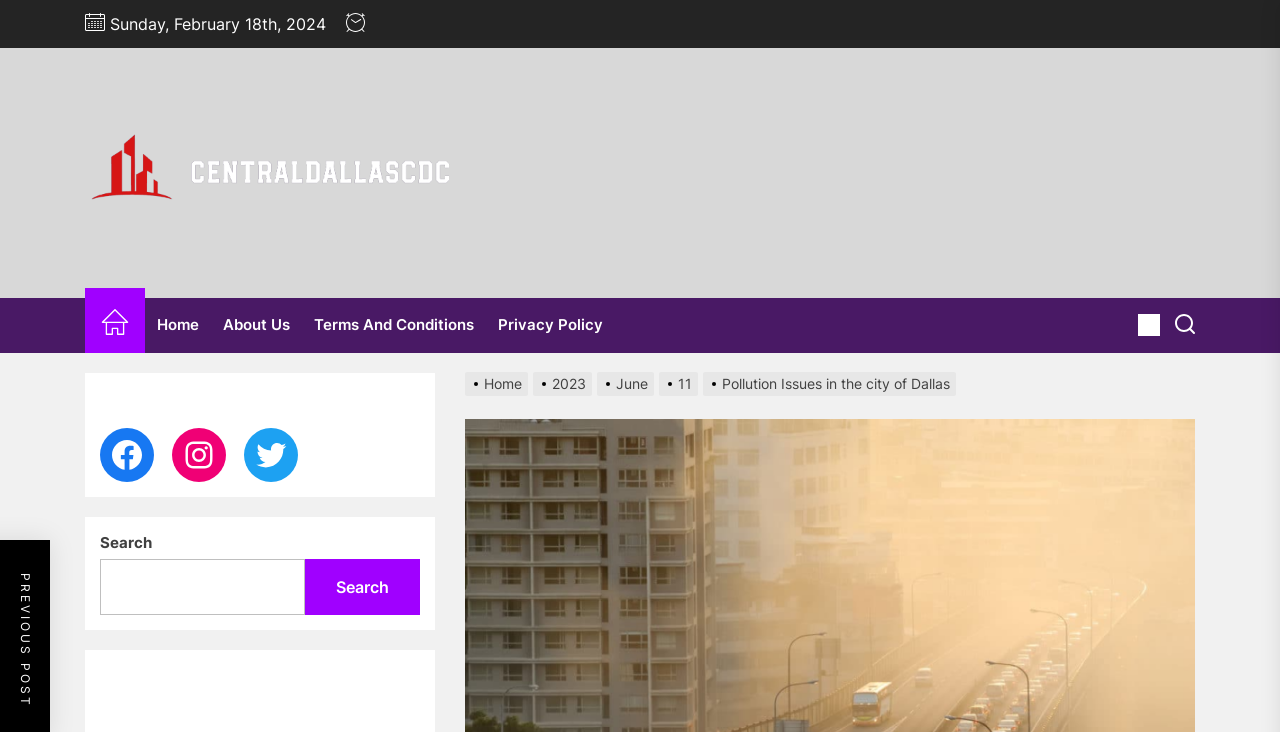Please identify the bounding box coordinates of the element's region that should be clicked to execute the following instruction: "Click on the Central Dallas CDC link". The bounding box coordinates must be four float numbers between 0 and 1, i.e., [left, top, right, bottom].

[0.066, 0.169, 0.363, 0.303]